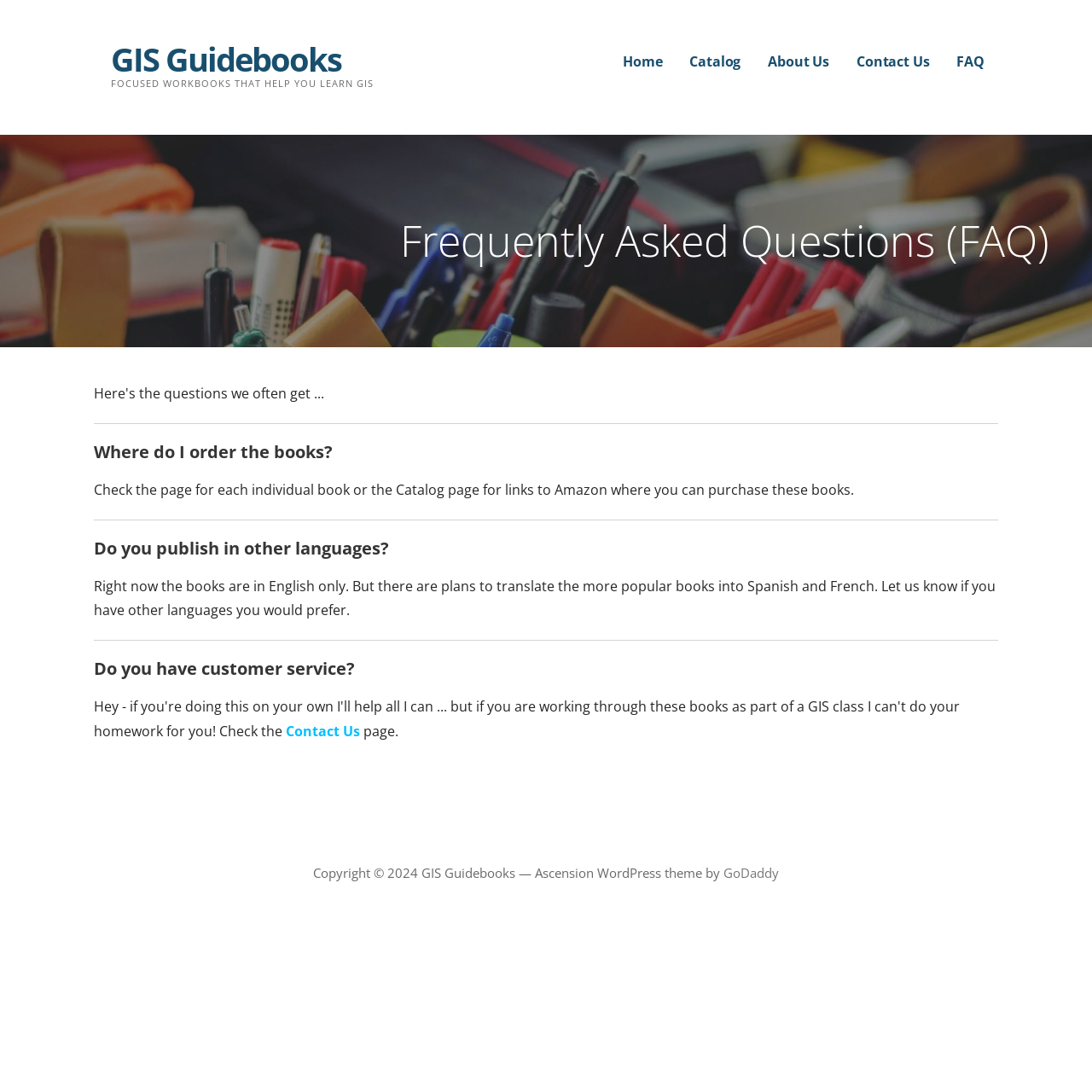Give a short answer to this question using one word or a phrase:
Who is the provider of the WordPress theme?

GoDaddy